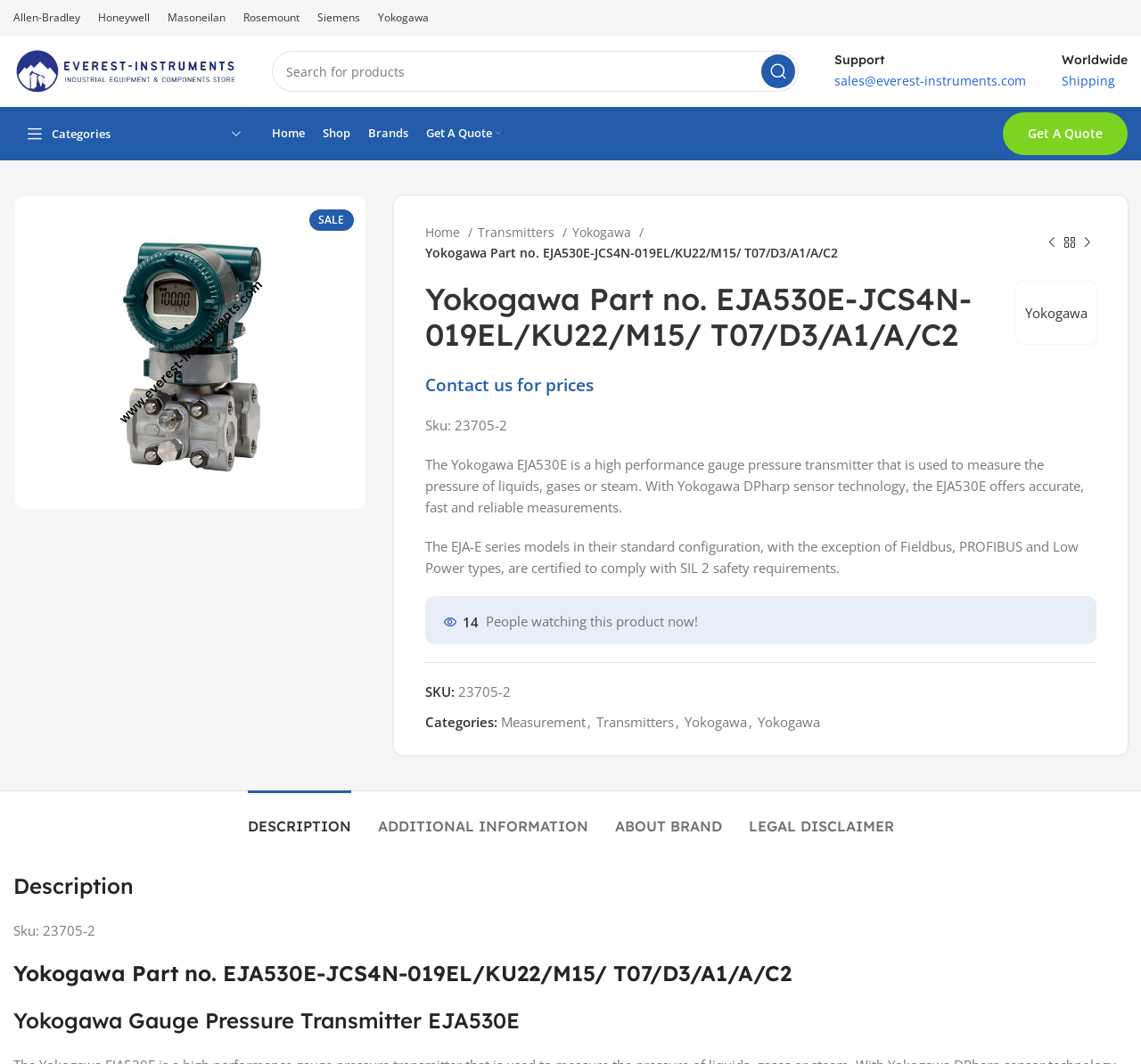Find the bounding box coordinates for the area that should be clicked to accomplish the instruction: "View product description".

[0.217, 0.743, 0.307, 0.794]